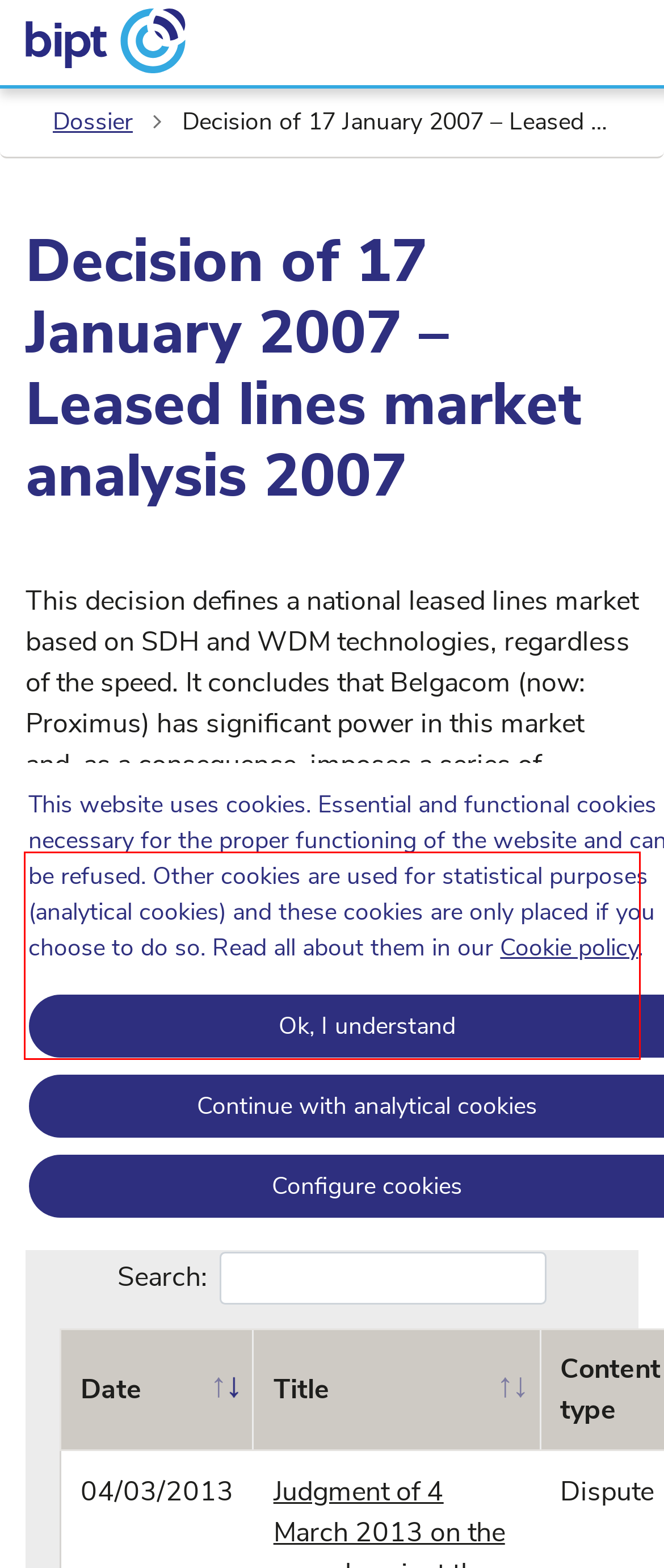Please identify the text within the red rectangular bounding box in the provided webpage screenshot.

On 15 October 2009, following an appeal lodged by Belgacom, the Brussels Court of Appeal annulled this decision. The appeal in cassation lodged by BIPT against this annulment was rejected by the Court on 4 March 2013.